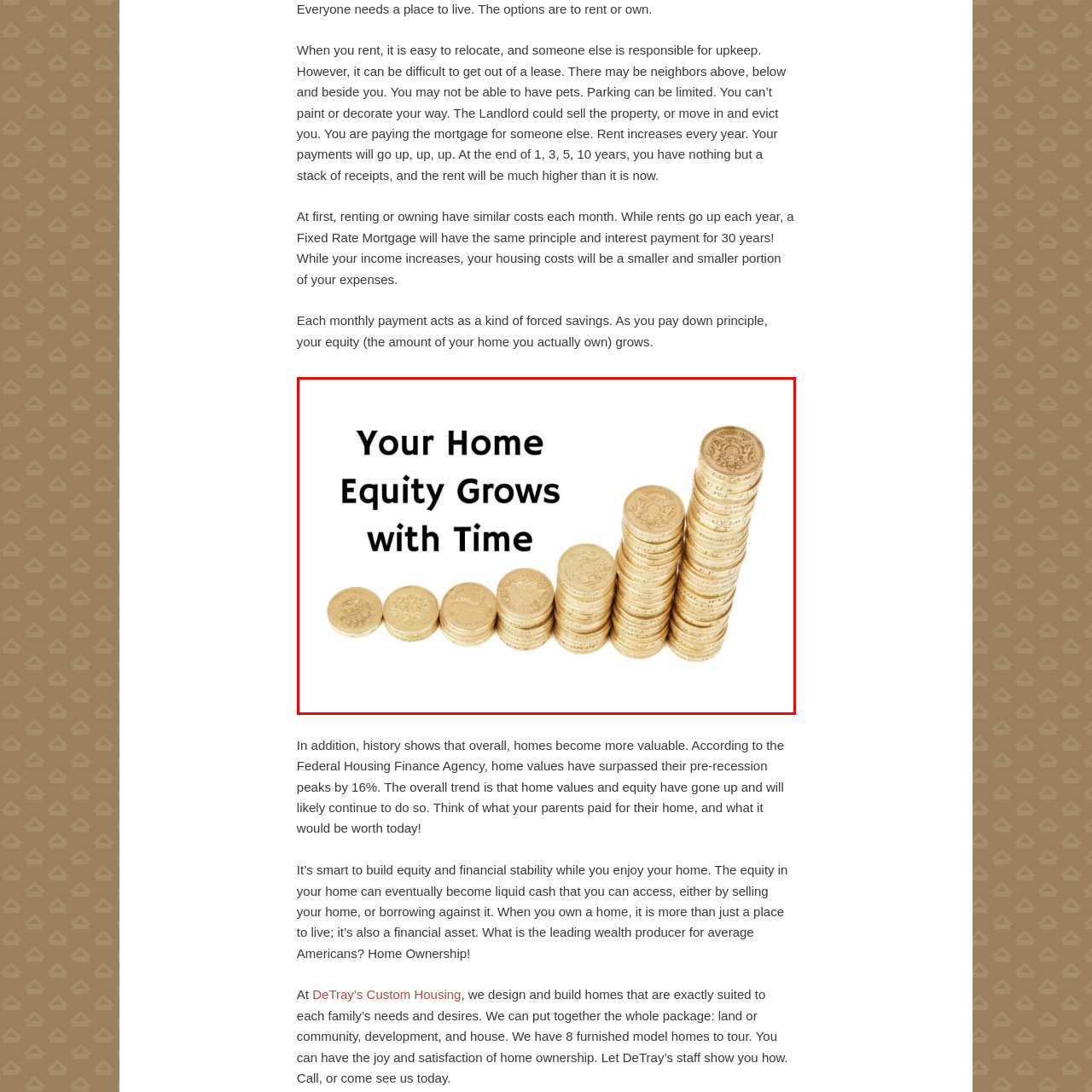What does the stack of coins represent?
View the image encased in the red bounding box and respond with a detailed answer informed by the visual information.

The stack of coins serves as a powerful metaphor for the accumulating financial benefit of home equity, showcasing how investing in property can lead to long-term economic advantages.